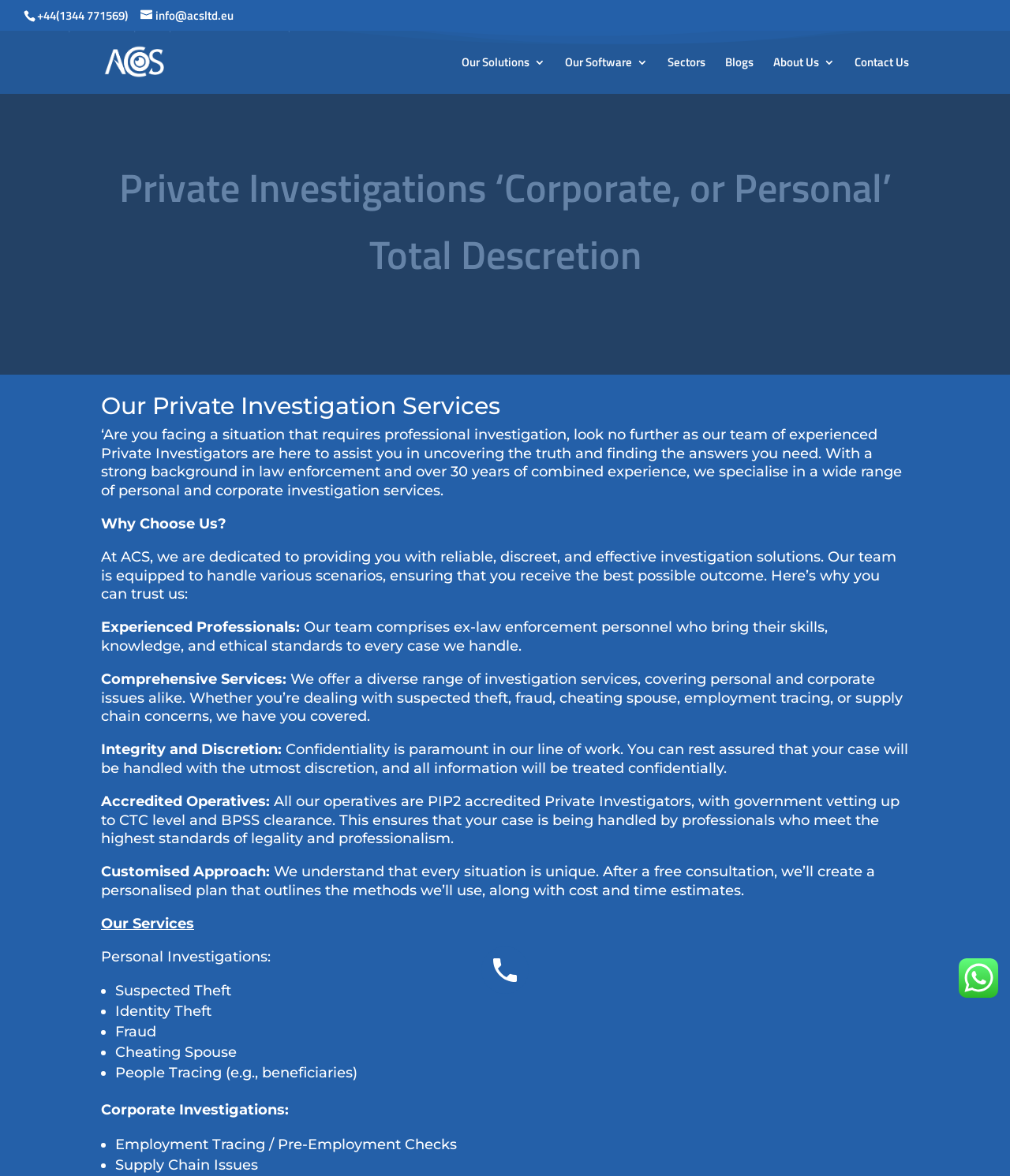What is the benefit of choosing ACS Ltd?
Provide a detailed and extensive answer to the question.

I found the benefit of choosing ACS Ltd by reading the text under the heading 'Why Choose Us?', which mentions that their team comprises ex-law enforcement personnel who bring their skills, knowledge, and ethical standards to every case.